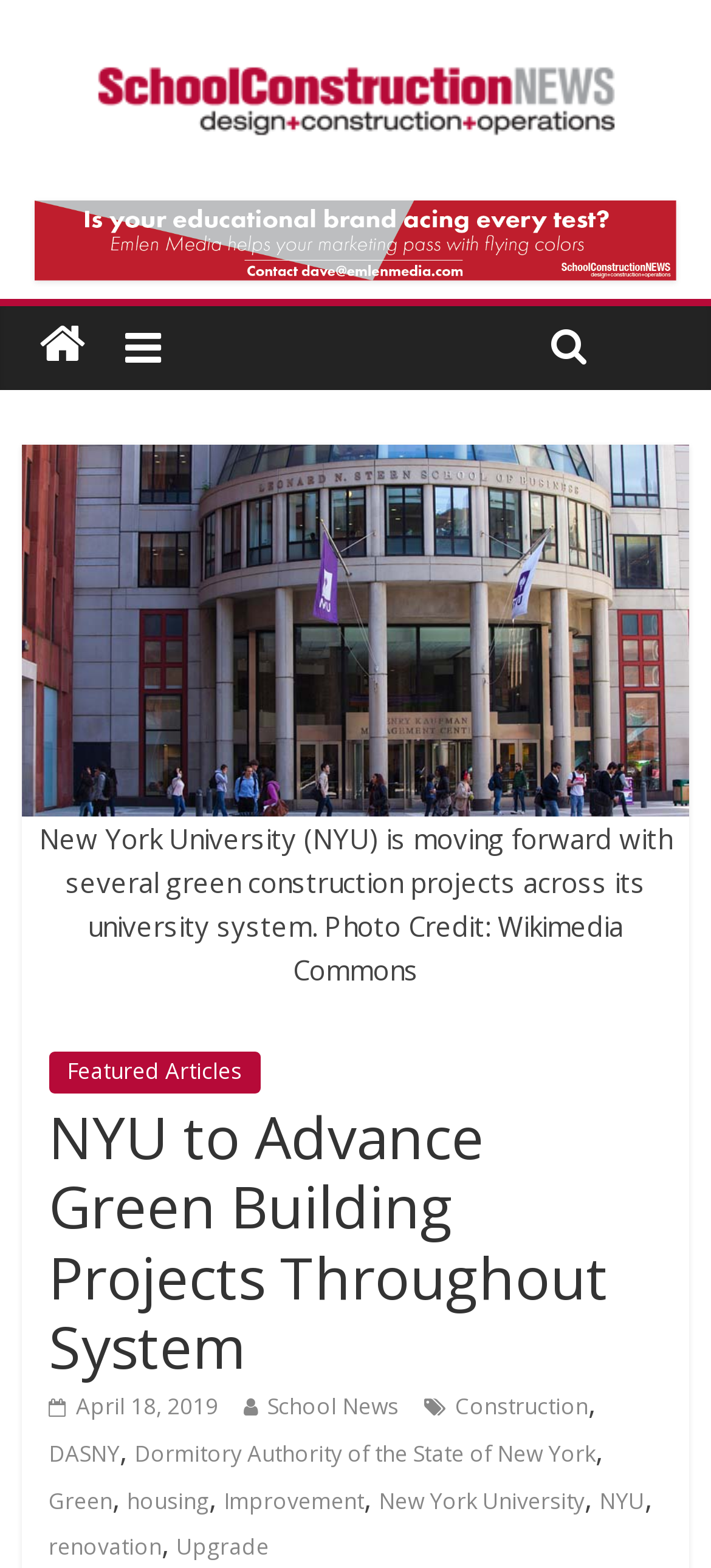Extract the primary heading text from the webpage.

NYU to Advance Green Building Projects Throughout System